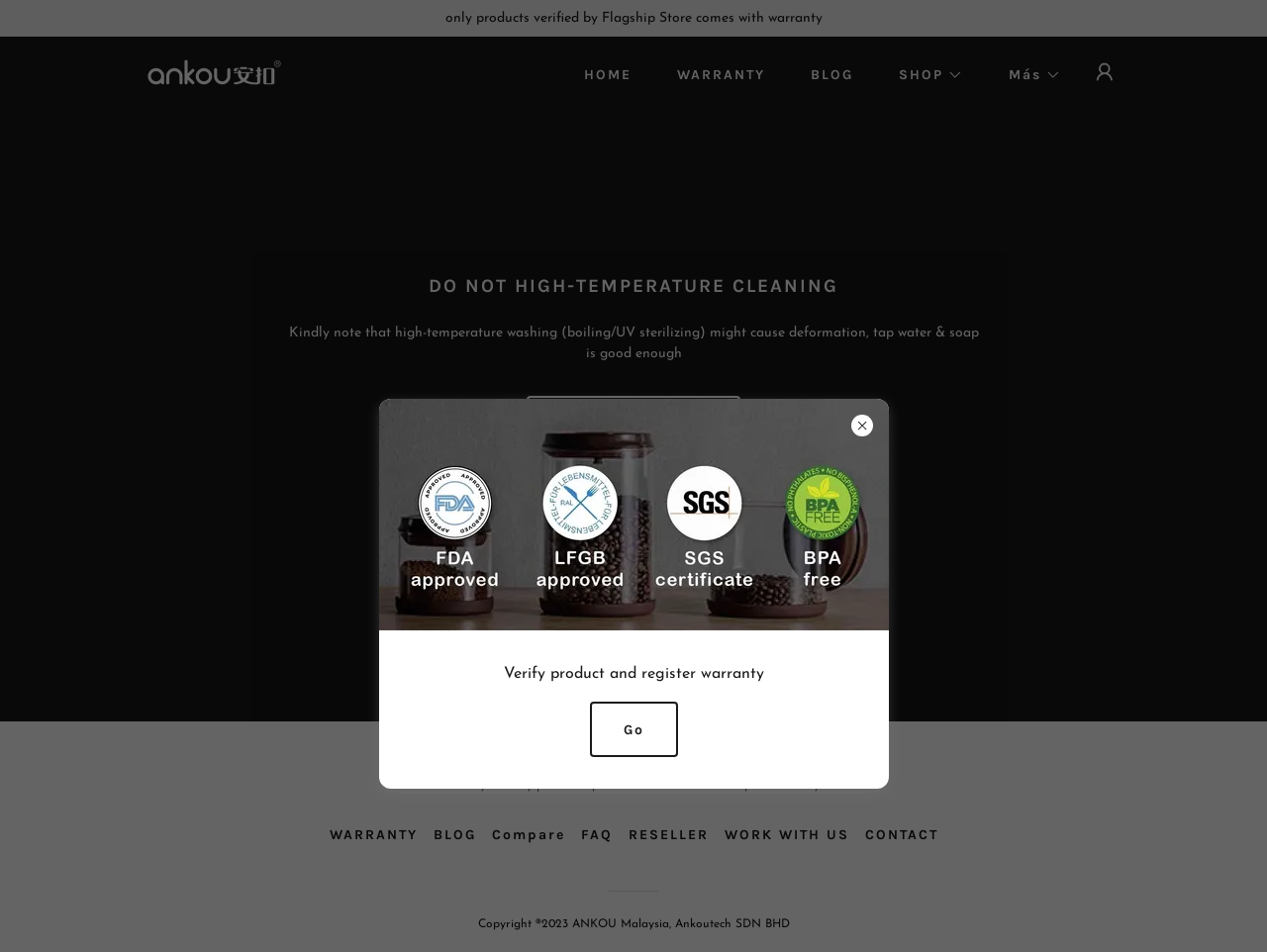Identify the bounding box of the UI element that matches this description: "Verify & Register".

[0.416, 0.416, 0.584, 0.474]